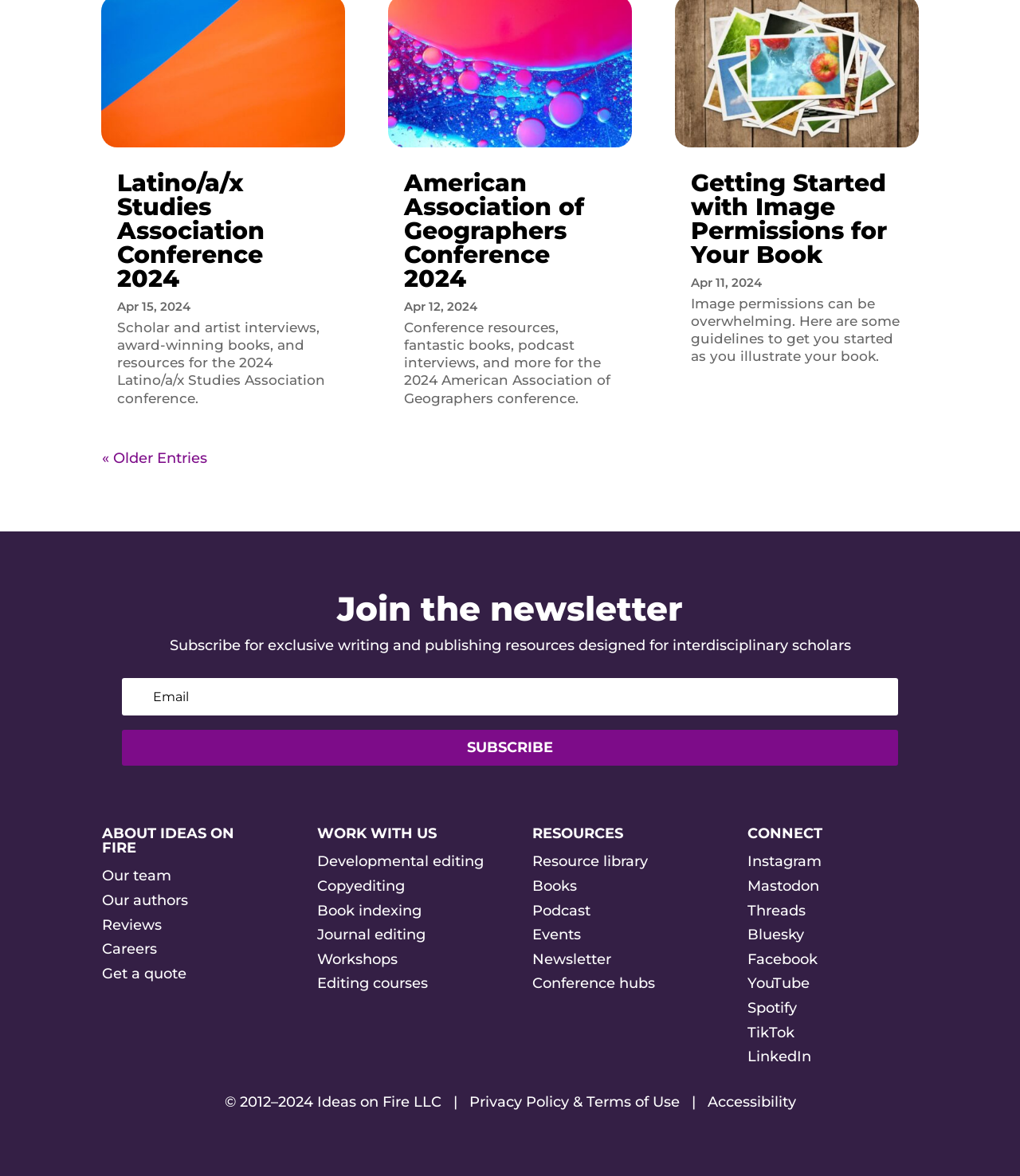Given the description of the UI element: "Newsletter", predict the bounding box coordinates in the form of [left, top, right, bottom], with each value being a float between 0 and 1.

[0.522, 0.808, 0.599, 0.823]